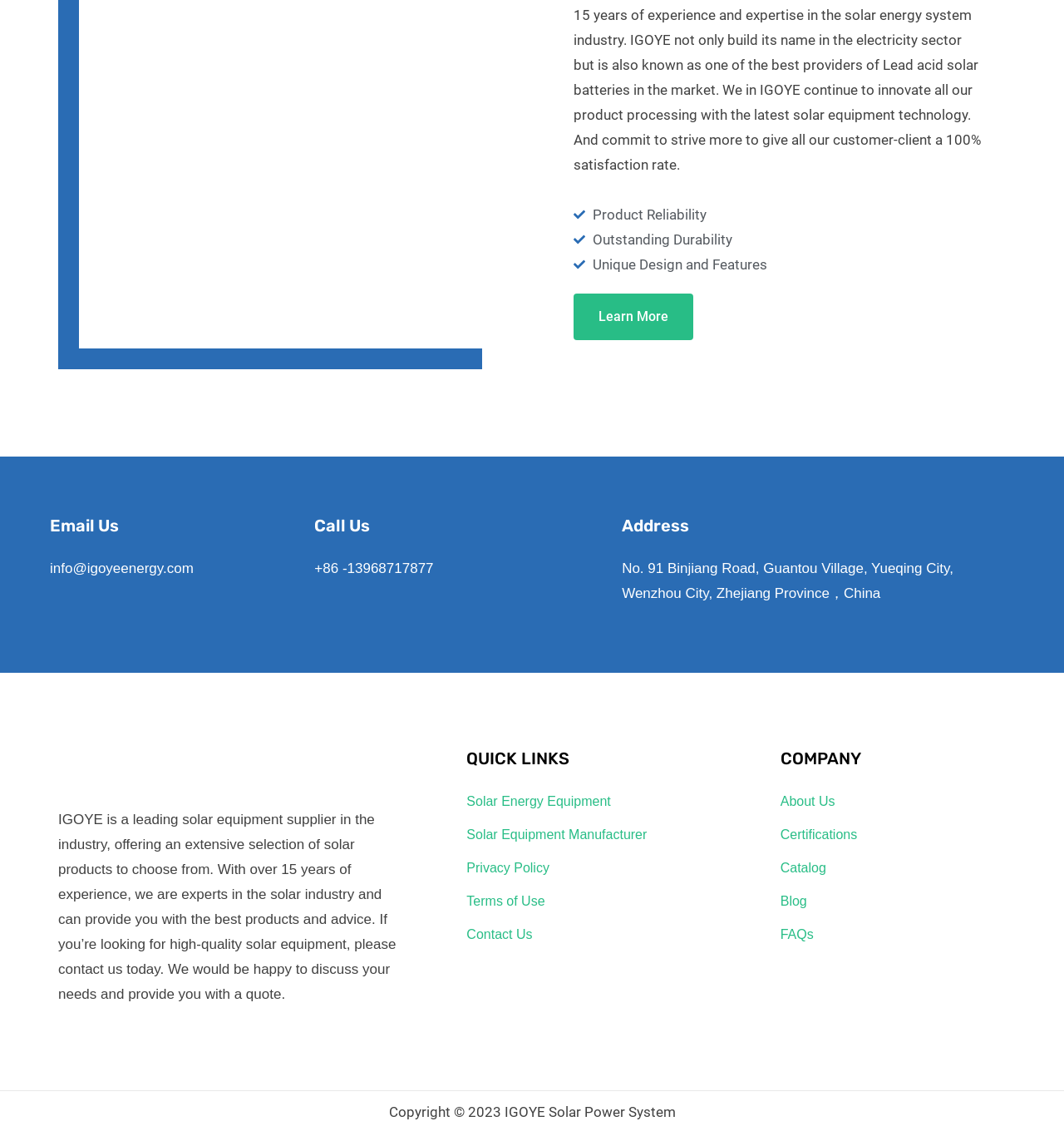Please identify the bounding box coordinates of the element I should click to complete this instruction: 'Call IGOYE's customer service'. The coordinates should be given as four float numbers between 0 and 1, like this: [left, top, right, bottom].

[0.296, 0.491, 0.407, 0.505]